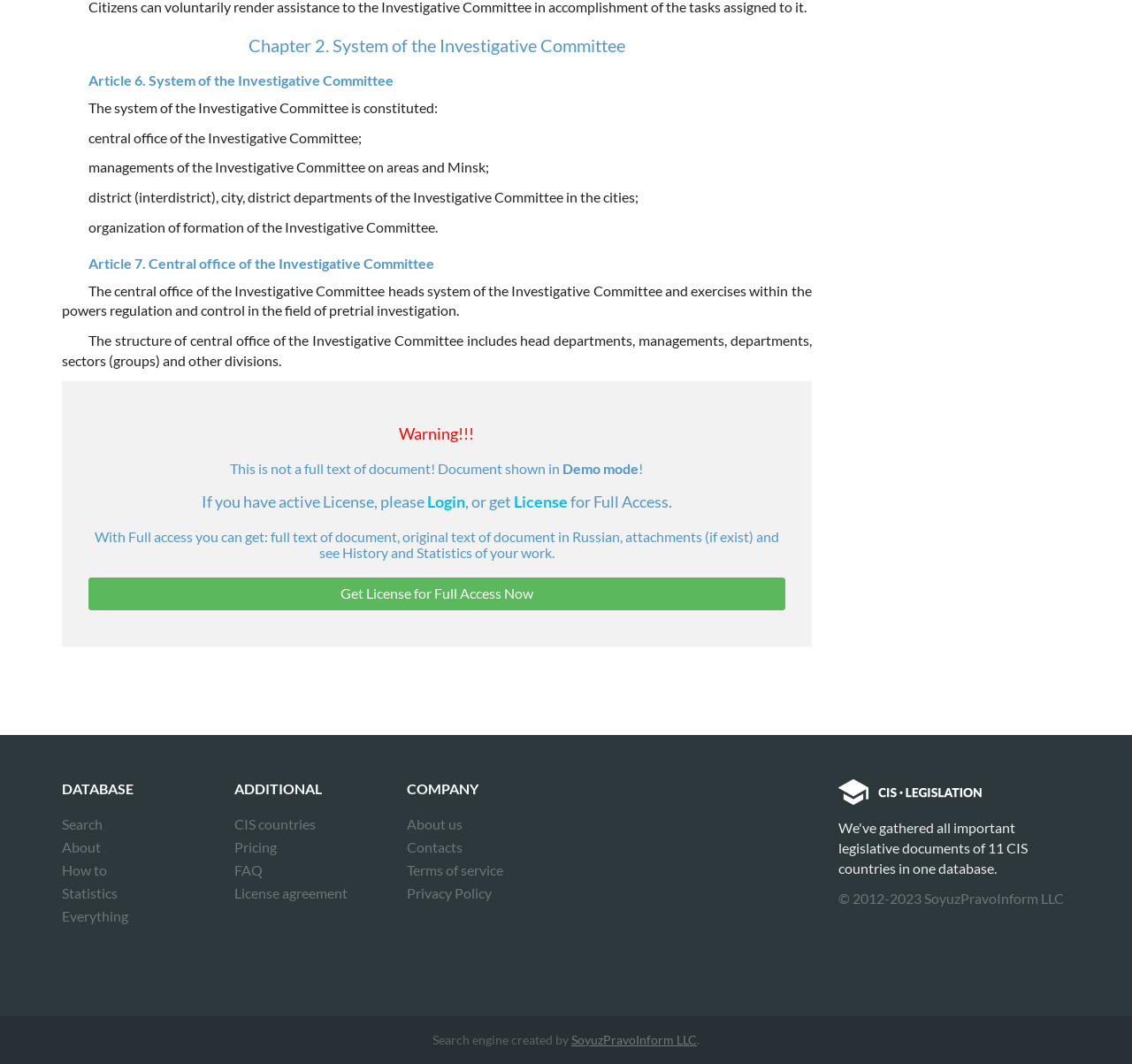Reply to the question with a single word or phrase:
What is the system of the Investigative Committee constituted of?

central office, managements, departments